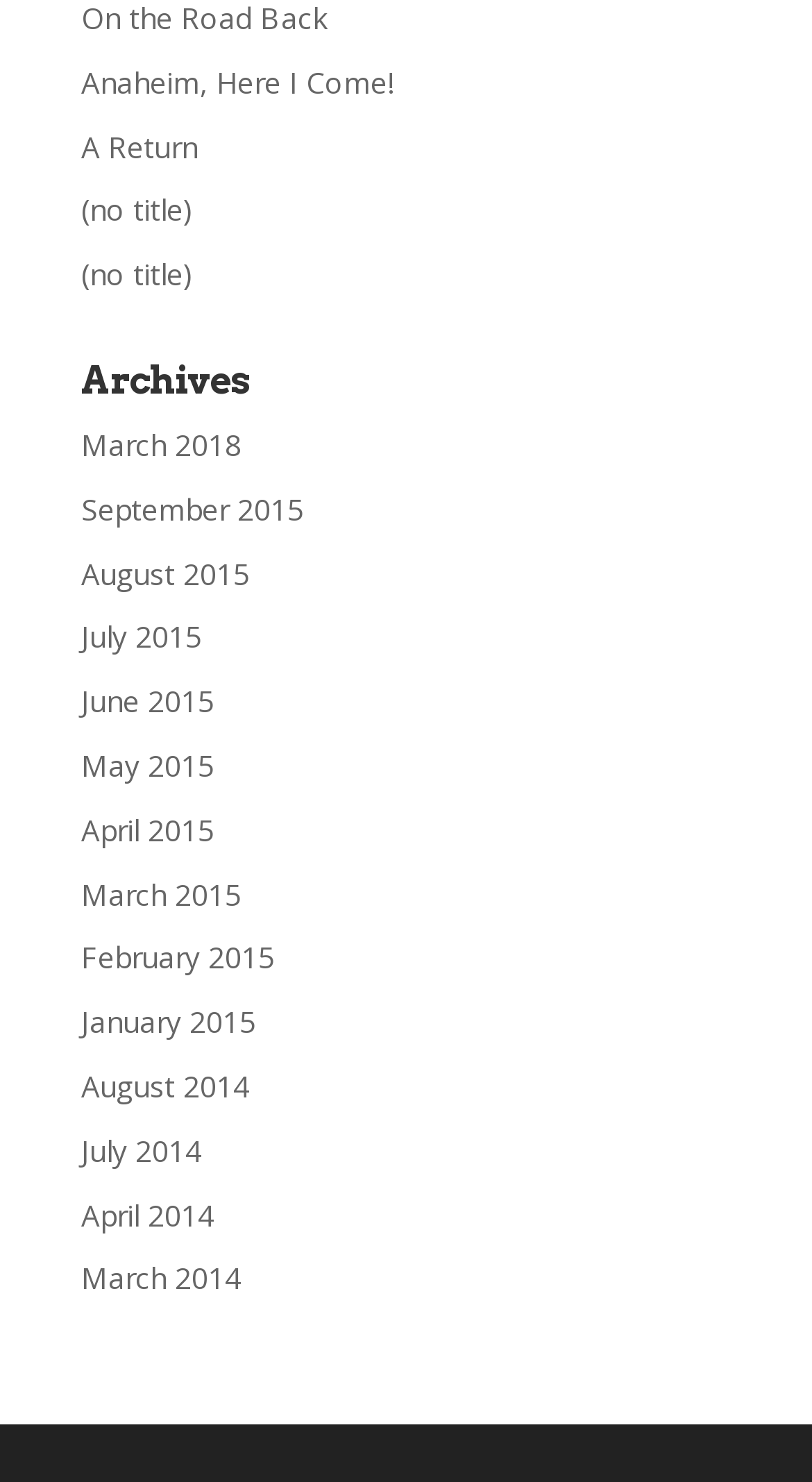Answer the question with a brief word or phrase:
How many links are at the top of the webpage?

3